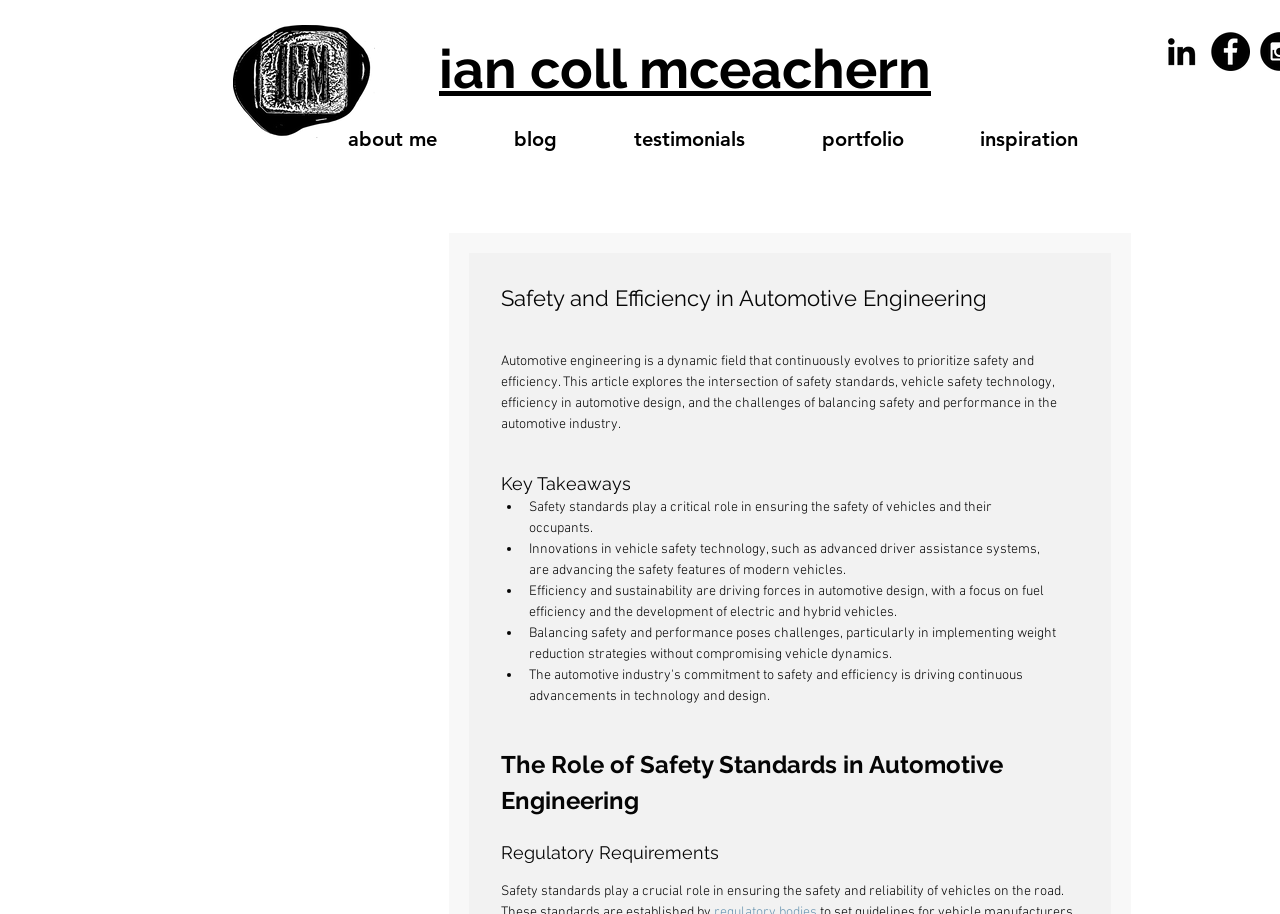Can you find and generate the webpage's heading?

ian coll mceachern